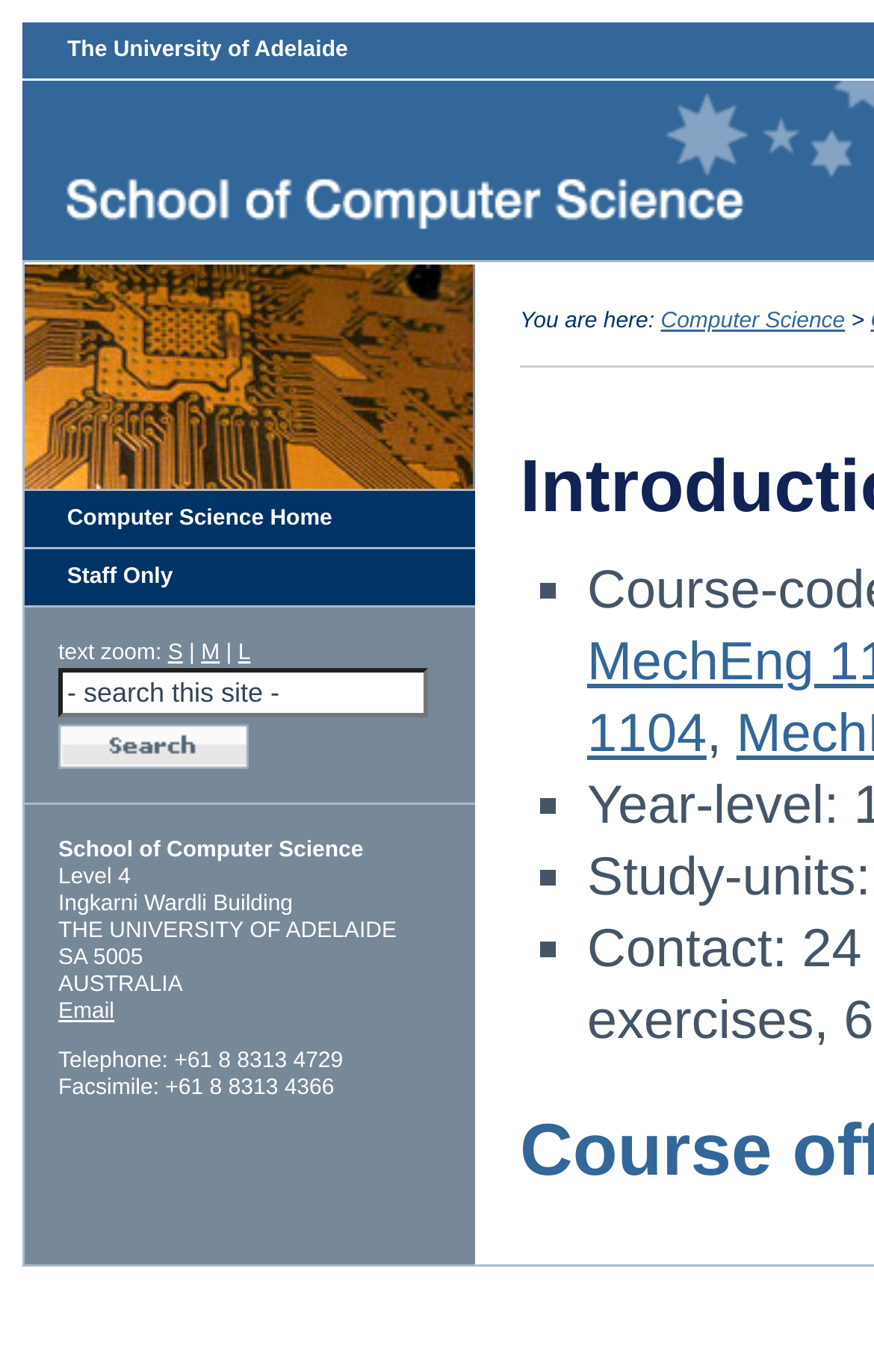Find the bounding box coordinates of the area to click in order to follow the instruction: "Click on Talent".

None